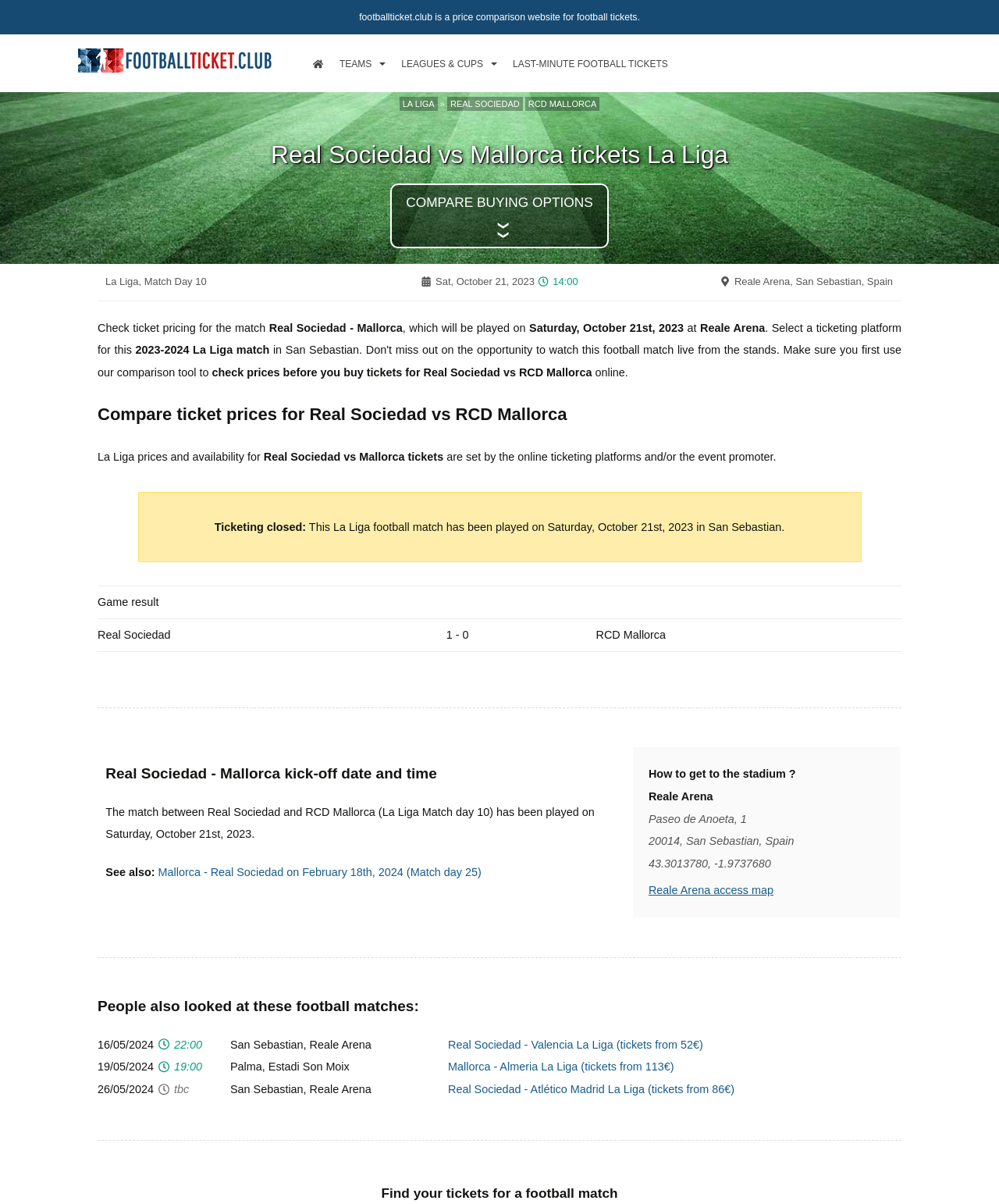Generate a comprehensive description of the webpage content.

This webpage is a football ticket comparison website, specifically showcasing tickets for a La Liga match between Real Sociedad and RCD Mallorca on Saturday, October 21st, 2023, at Reale Arena in San Sebastian.

At the top of the page, there is a brief description of the website, stating that it is a price comparison website for football tickets. Below this, there is a navigation menu with links to various sections, including the homepage, teams, leagues and cups, and more football teams.

The main content of the page is divided into two sections. On the left side, there is a list of links to different football teams, leagues, and cups, including the Premier League, La Liga, Serie A, and more. This list is organized by region, with sections for England, Europe, and the World.

On the right side, there is a section dedicated to the specific match between Real Sociedad and RCD Mallorca. This section includes the match details, such as the date, time, and stadium, as well as a link to compare and buy tickets. Above this section, there is a header with links to La Liga and the two teams playing in the match.

There are also several other links and sections on the page, including a link to last-minute football tickets, a section for women's football, and a link to see all leagues and cups. Overall, the webpage is designed to help users find and compare football tickets for various matches and teams.